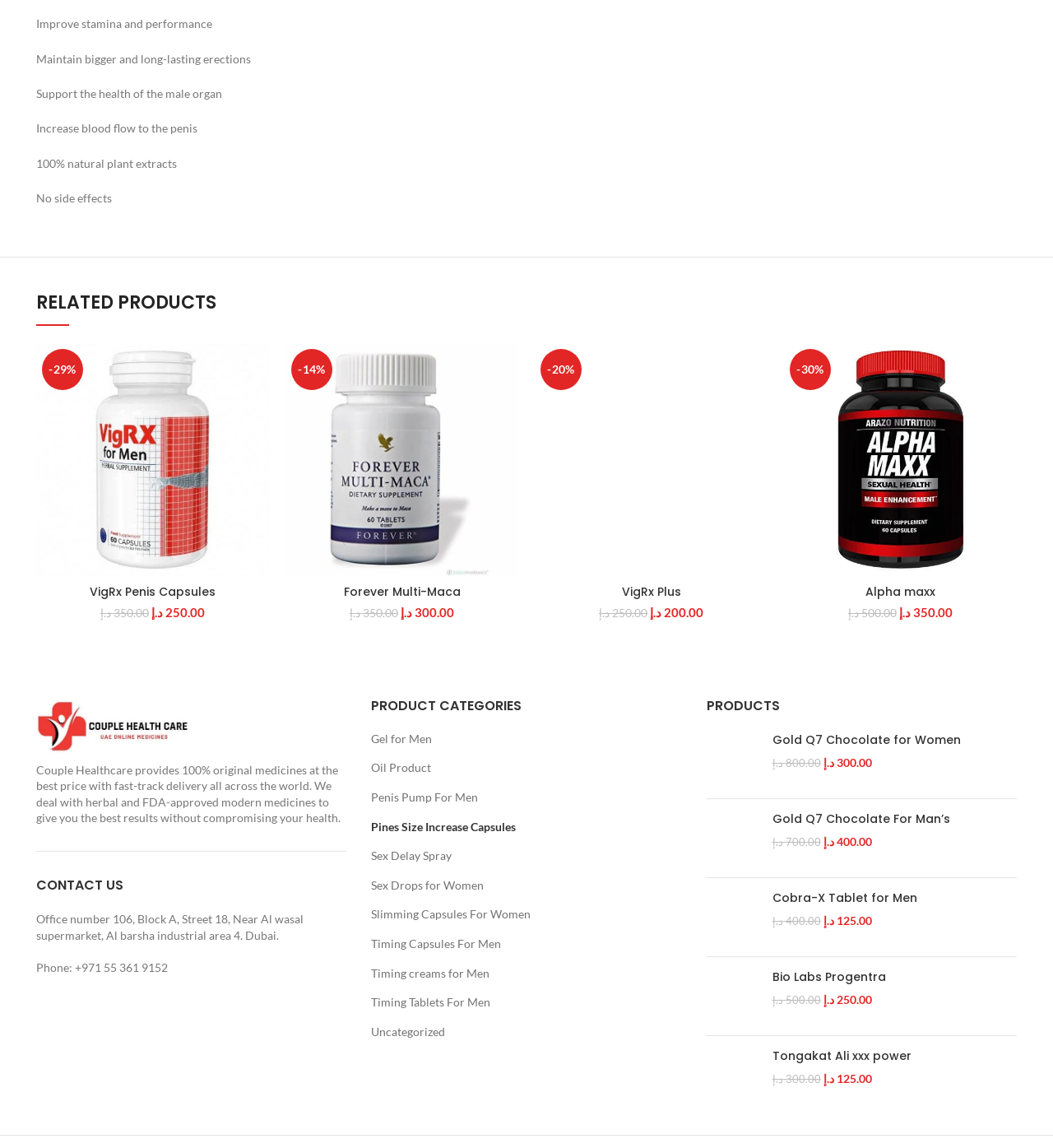Specify the bounding box coordinates of the element's area that should be clicked to execute the given instruction: "Buy Alpha maxx via WhatsApp". The coordinates should be four float numbers between 0 and 1, i.e., [left, top, right, bottom].

[0.934, 0.339, 0.973, 0.371]